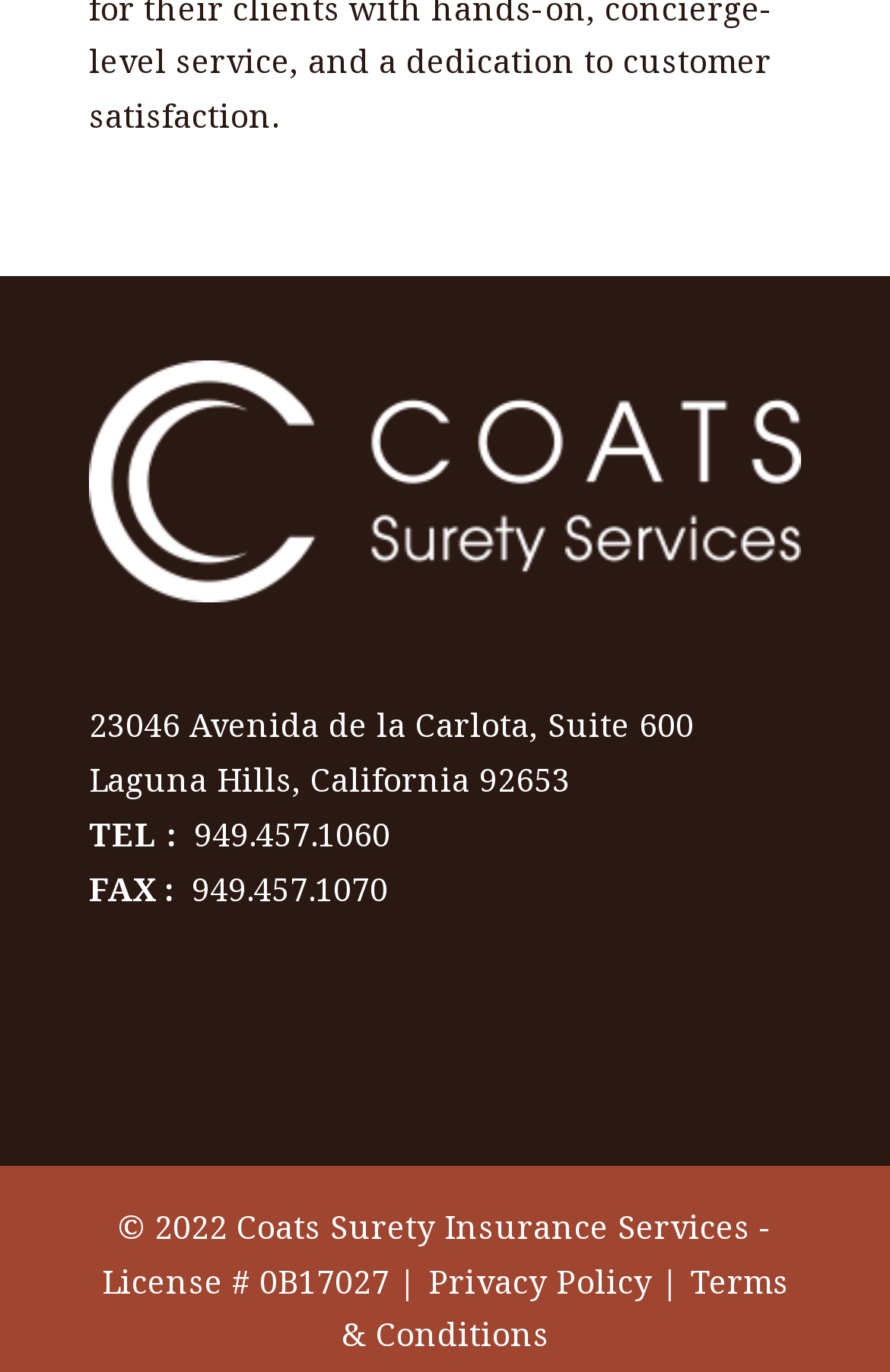Answer the following in one word or a short phrase: 
What is the license number?

0B17027